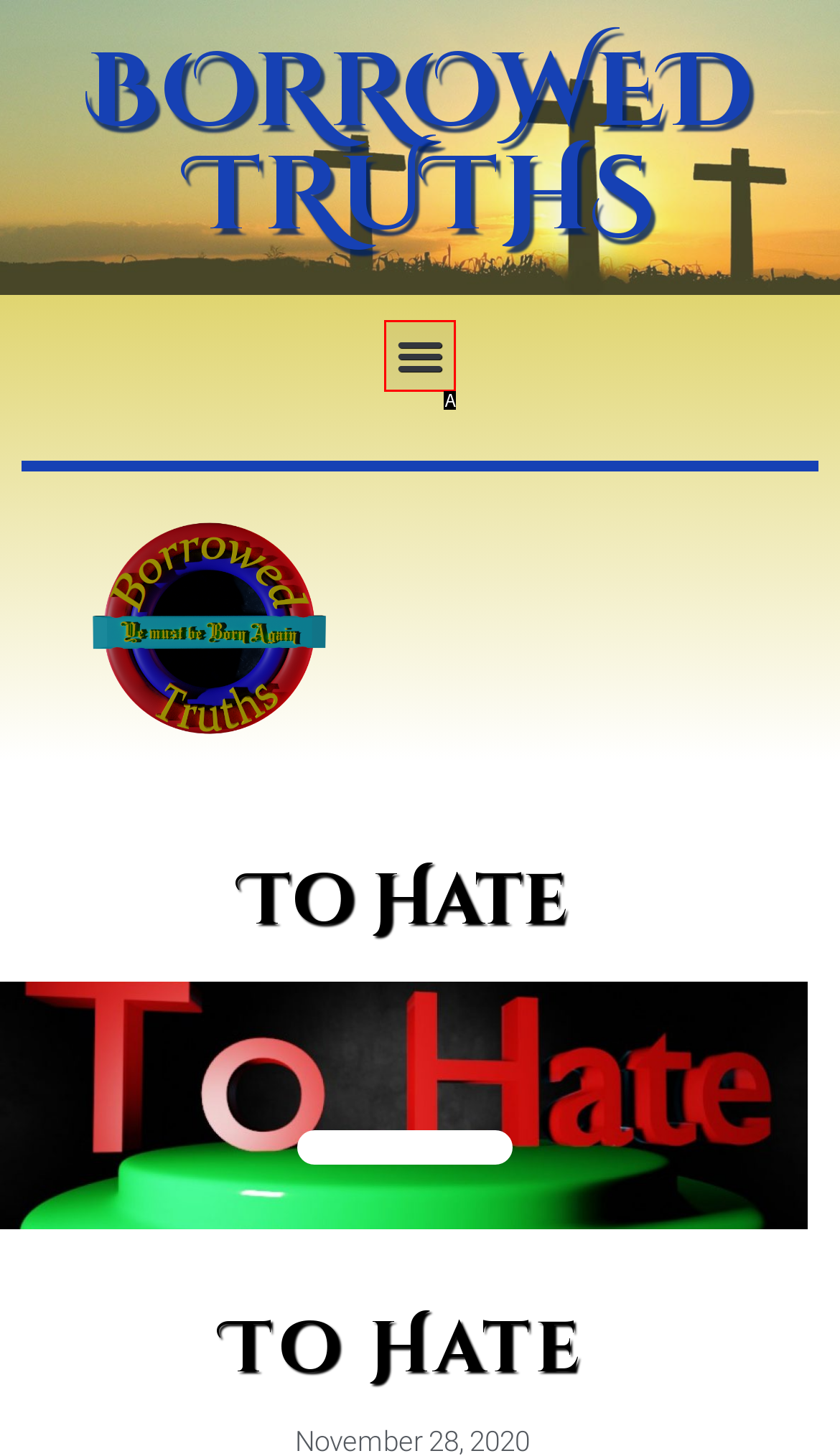Given the element description: Menu
Pick the letter of the correct option from the list.

A